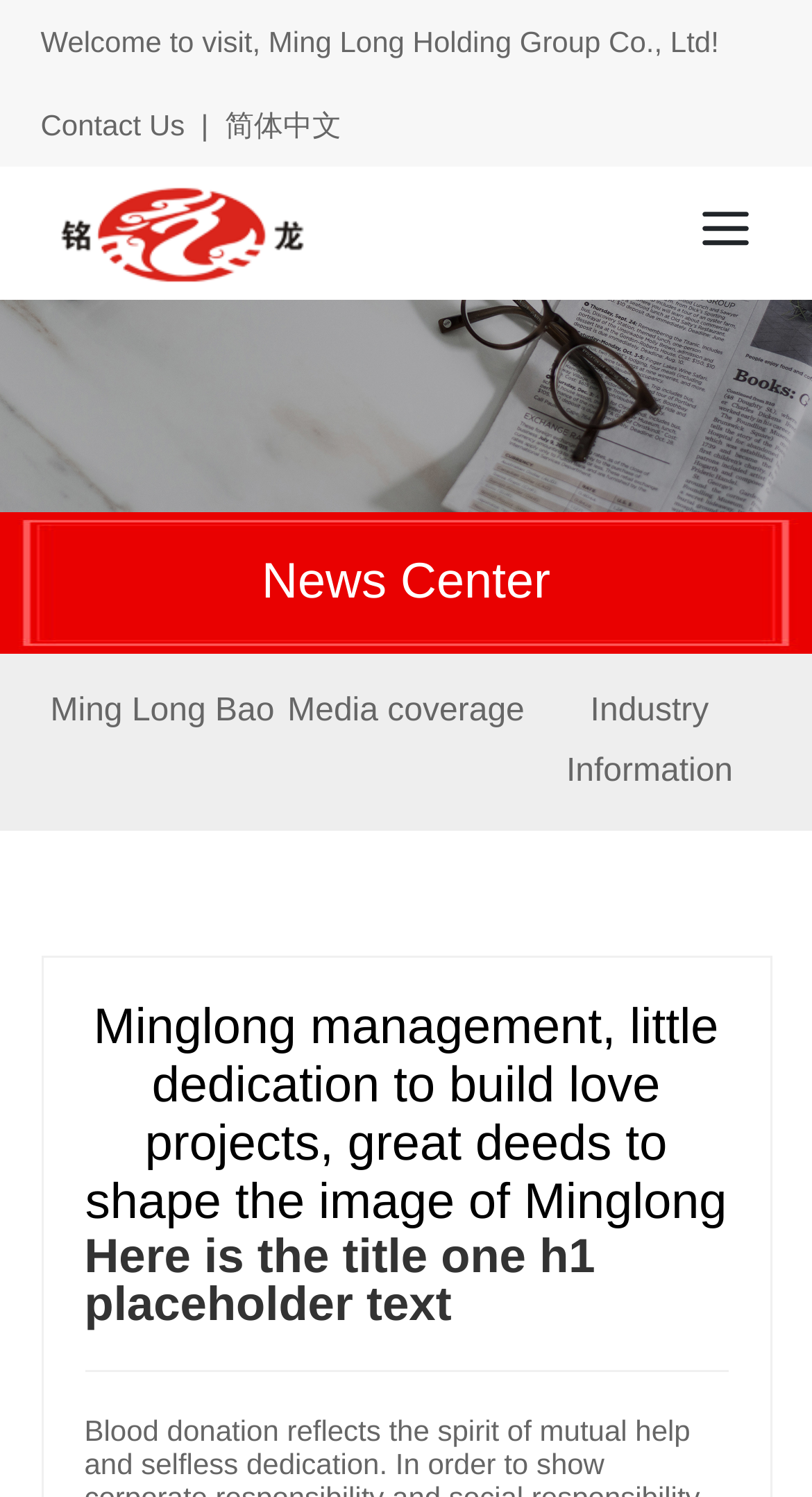How many links are in the top navigation bar?
Please provide a detailed and comprehensive answer to the question.

I counted the number of link elements in the top navigation bar and found four links: 'Contact Us', '简体中文', an empty link, and another link. These links are located horizontally next to each other with bounding box coordinates [0.05, 0.072, 0.42, 0.095].